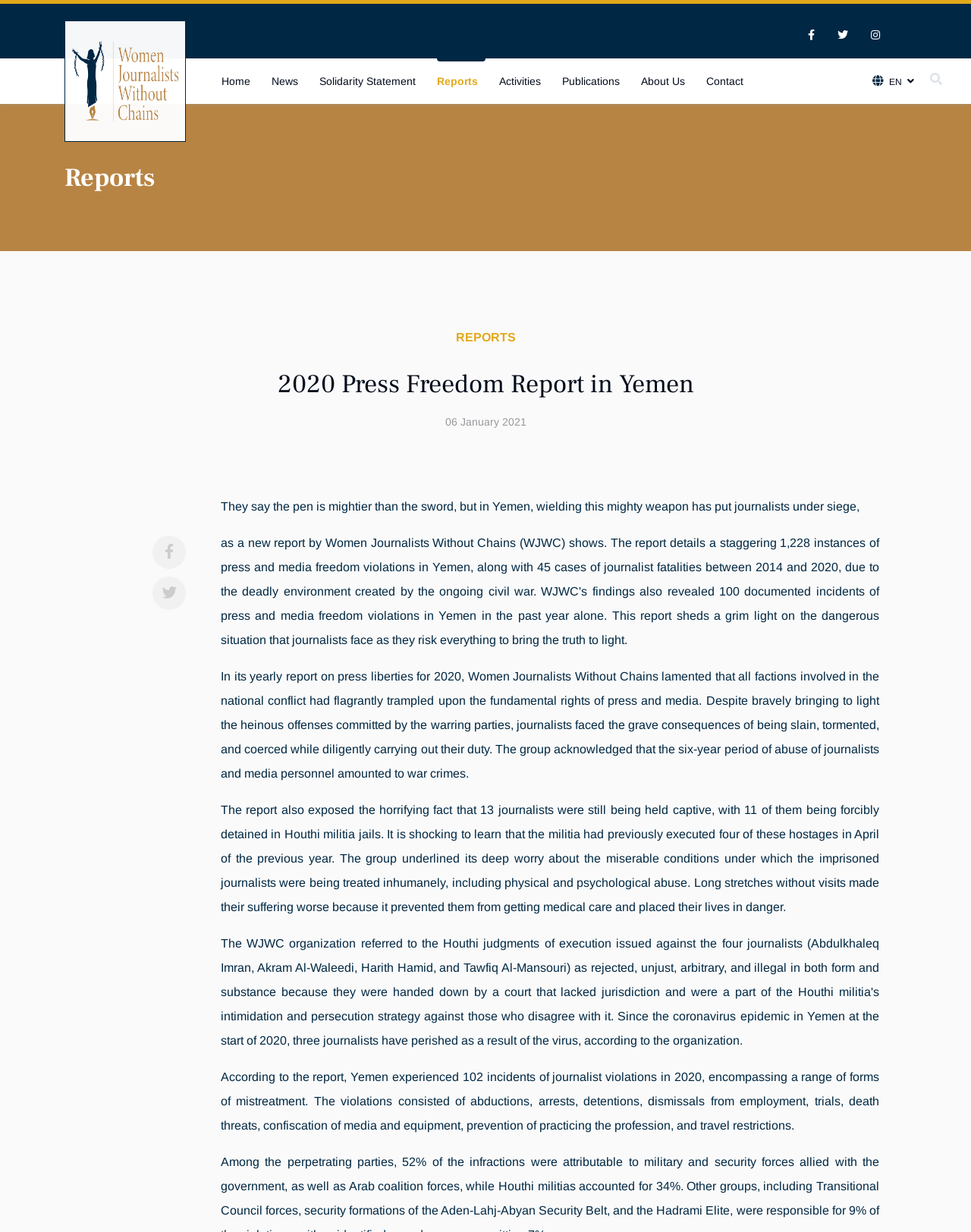Use the details in the image to answer the question thoroughly: 
What is the name of the report?

I found the answer by looking at the heading element with the text '2020 Press Freedom Report in Yemen' which is a sub-element of the root element.